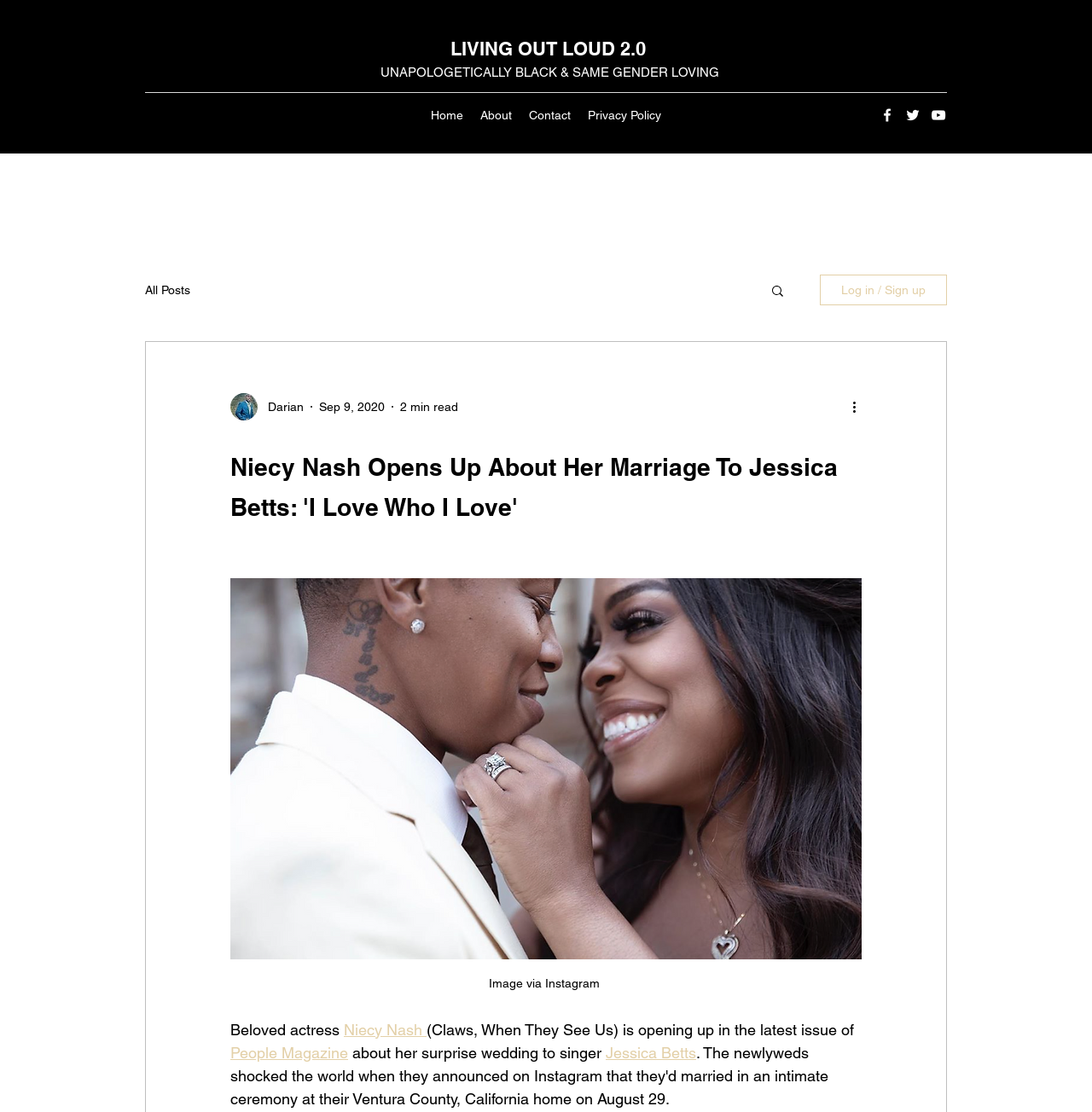What is the name of the singer mentioned in the article?
Use the image to answer the question with a single word or phrase.

Jessica Betts